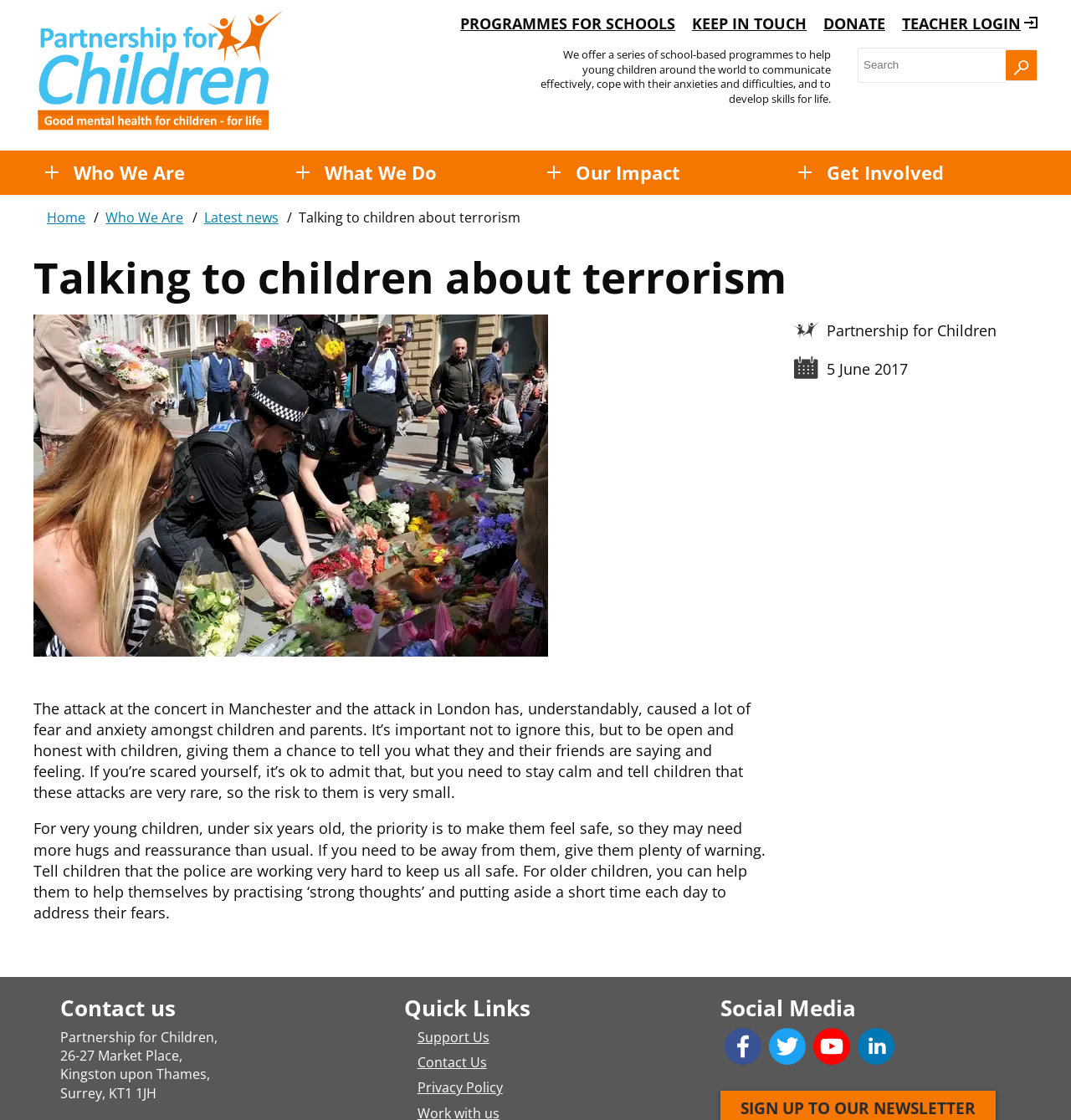Please examine the image and provide a detailed answer to the question: What is the date mentioned in the article?

I found the date mentioned in the article by looking at the content of the article where it says '5 June 2017' which is likely the date the article was published or last updated.